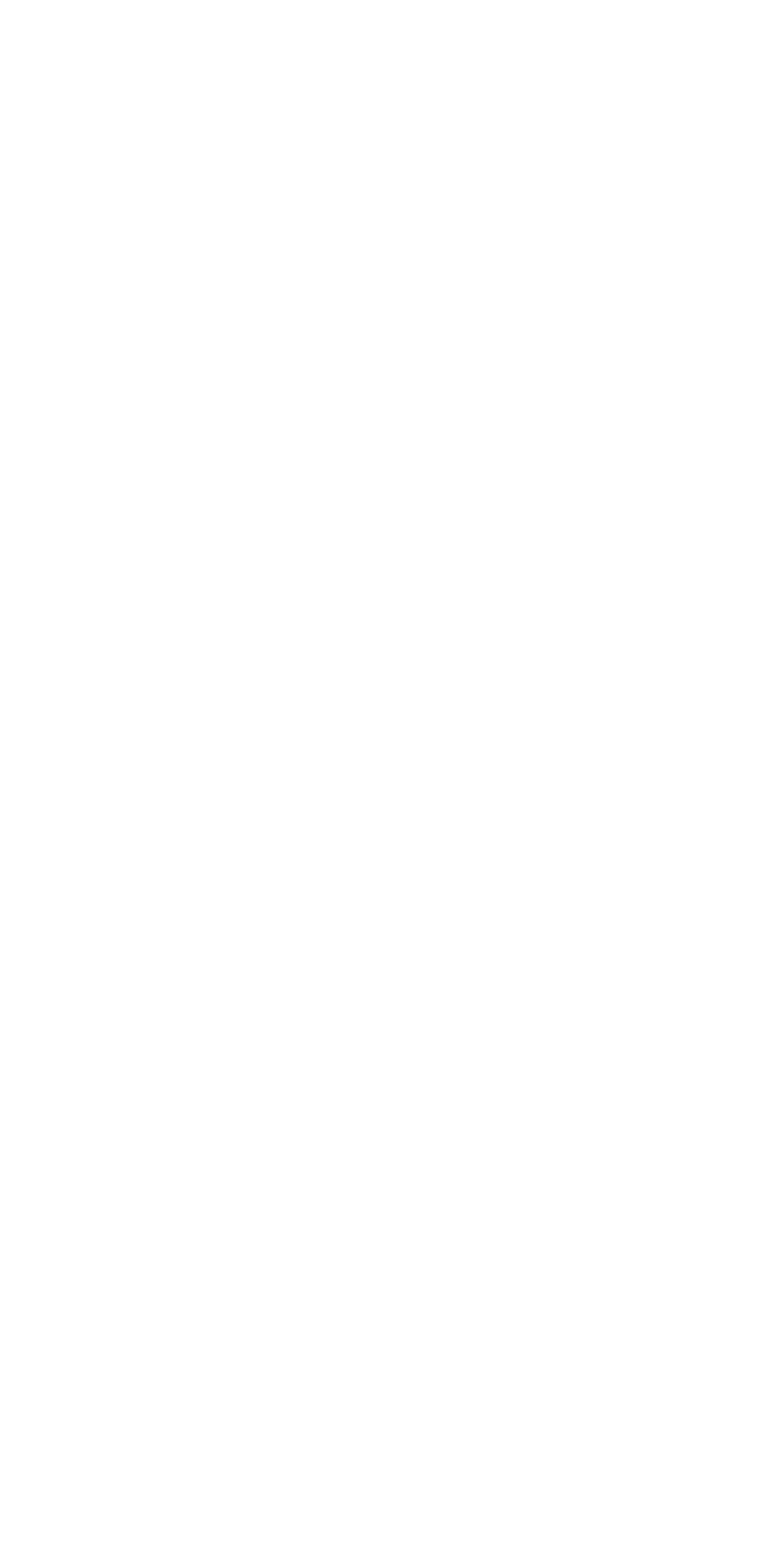Pinpoint the bounding box coordinates of the clickable element needed to complete the instruction: "Learn about careers". The coordinates should be provided as four float numbers between 0 and 1: [left, top, right, bottom].

[0.062, 0.14, 0.208, 0.164]